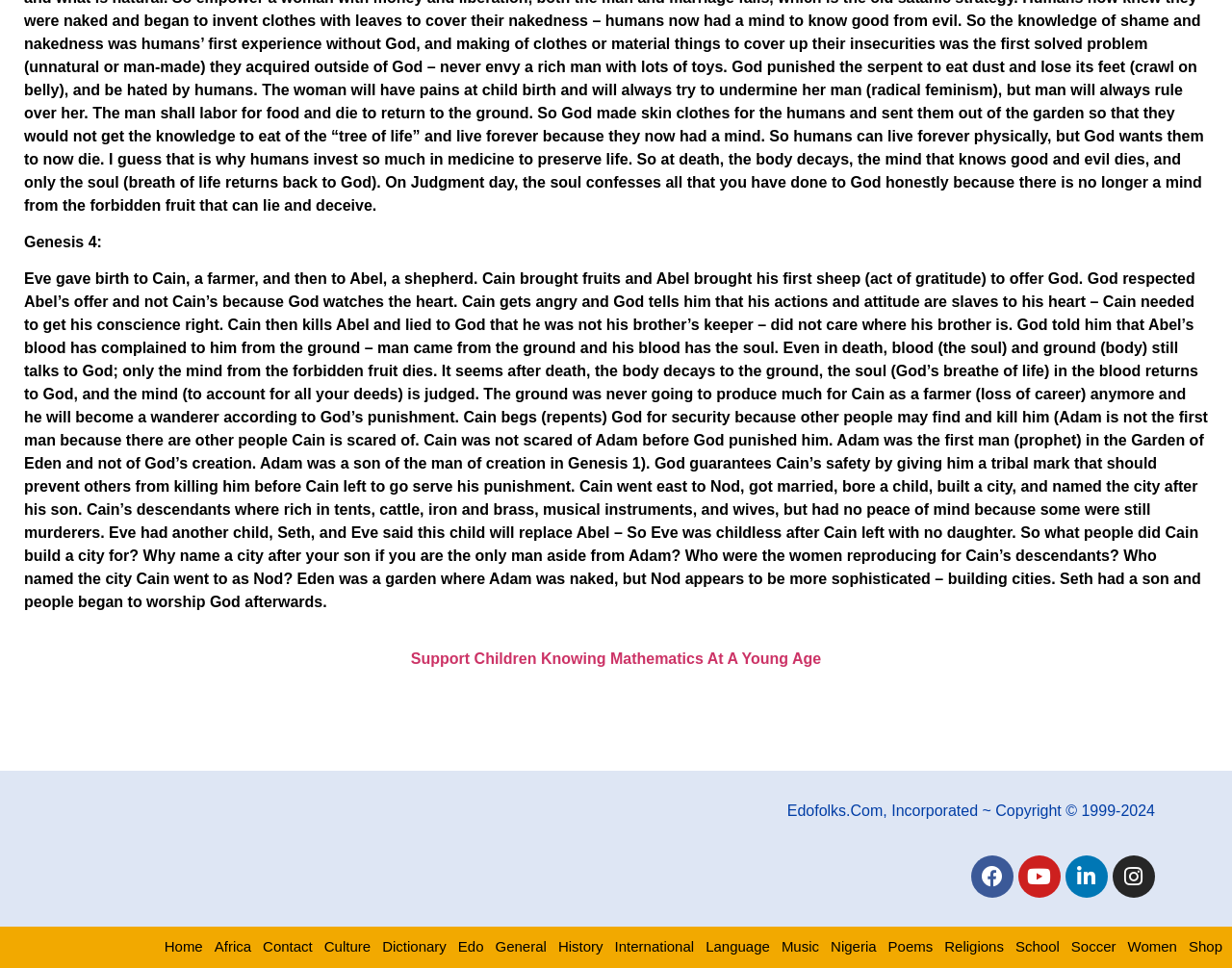Based on the provided description, "Privacy Notice", find the bounding box of the corresponding UI element in the screenshot.

None